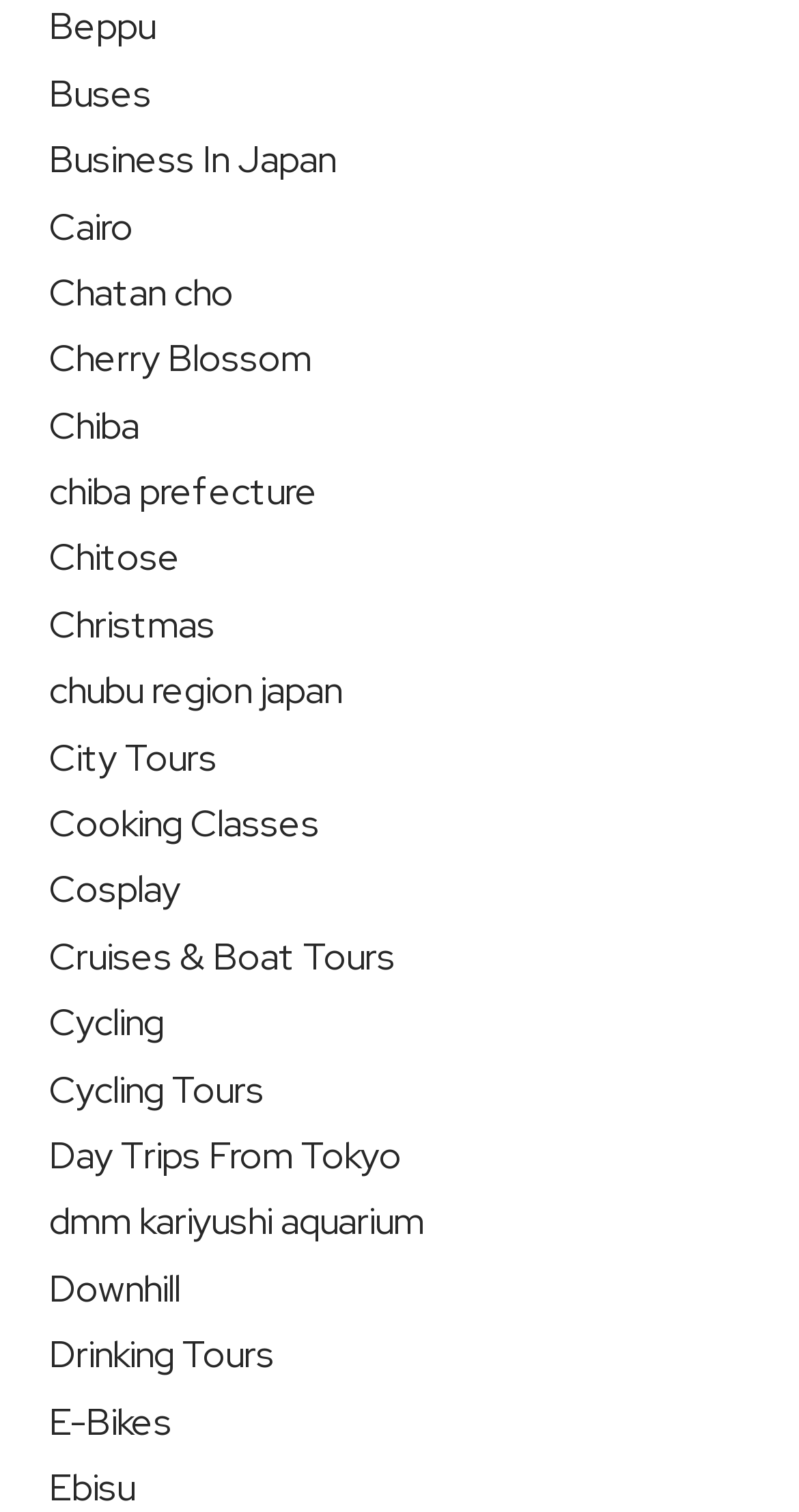Identify the bounding box coordinates for the element you need to click to achieve the following task: "Book a City Tour". The coordinates must be four float values ranging from 0 to 1, formatted as [left, top, right, bottom].

[0.062, 0.485, 0.272, 0.516]